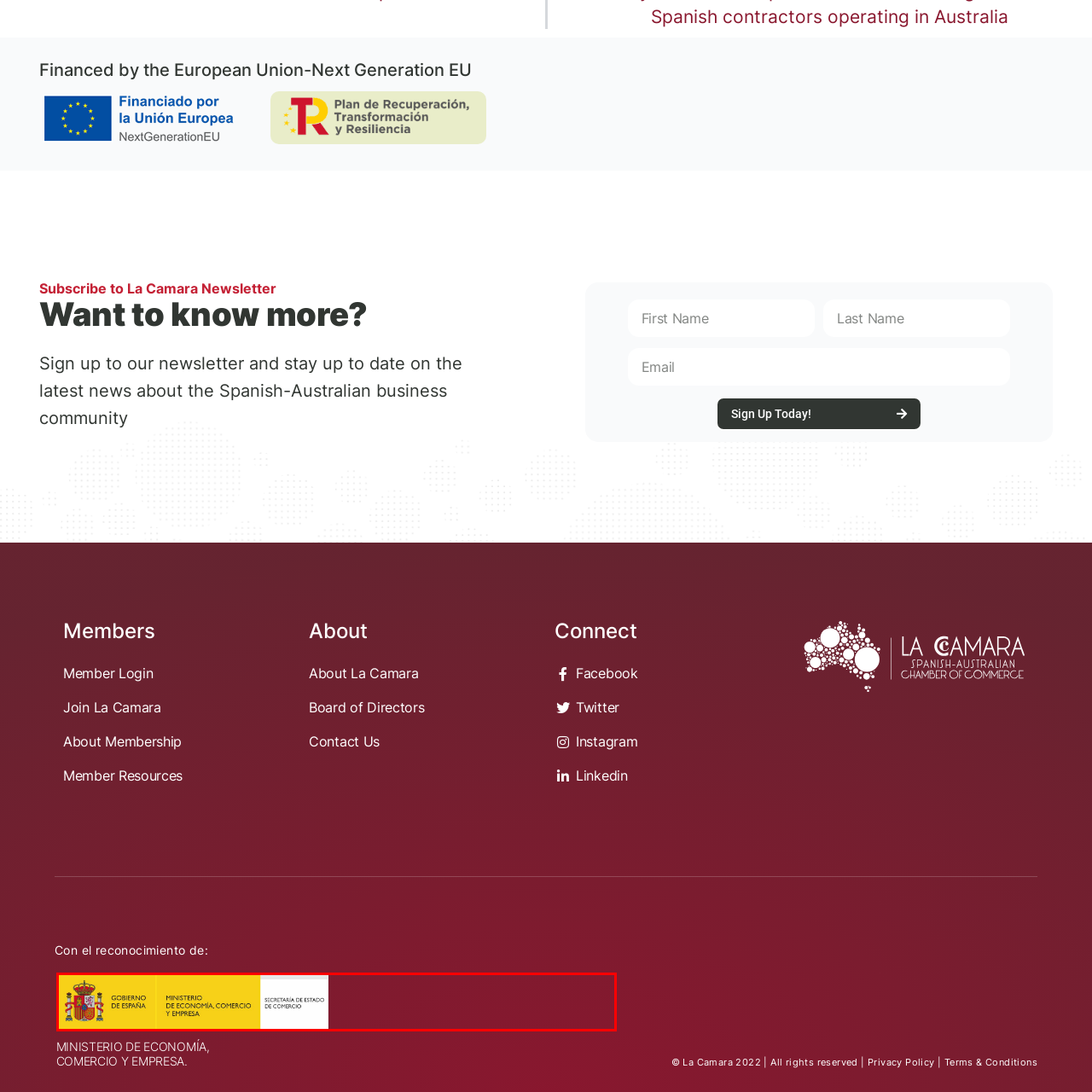Examine the image within the red box and give a concise answer to this question using a single word or short phrase: 
What is the title written in bold letters on the banner?

MINISTERIO DE ECONOMÍA, COMERCIO Y EMPRESA